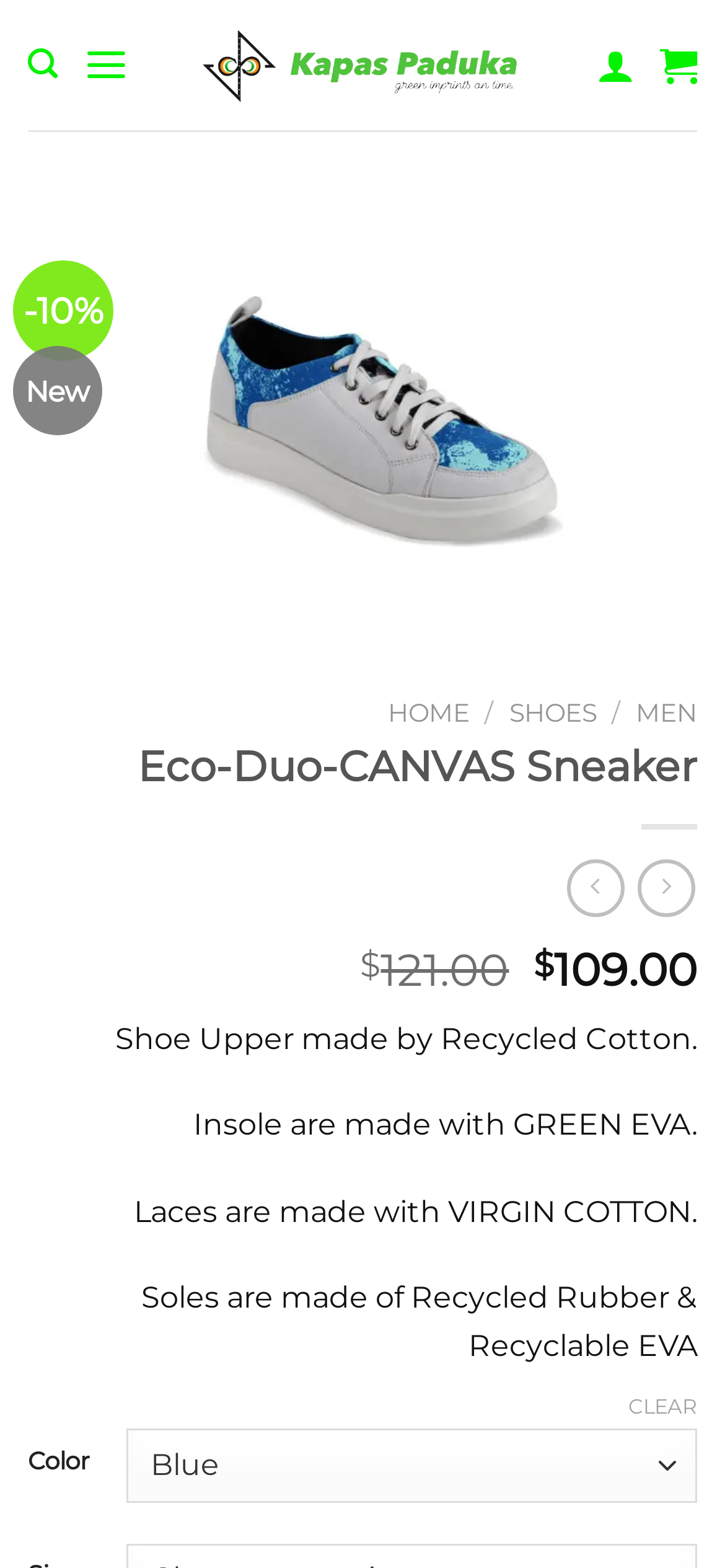Determine the bounding box coordinates for the region that must be clicked to execute the following instruction: "Open the menu".

[0.115, 0.012, 0.178, 0.071]